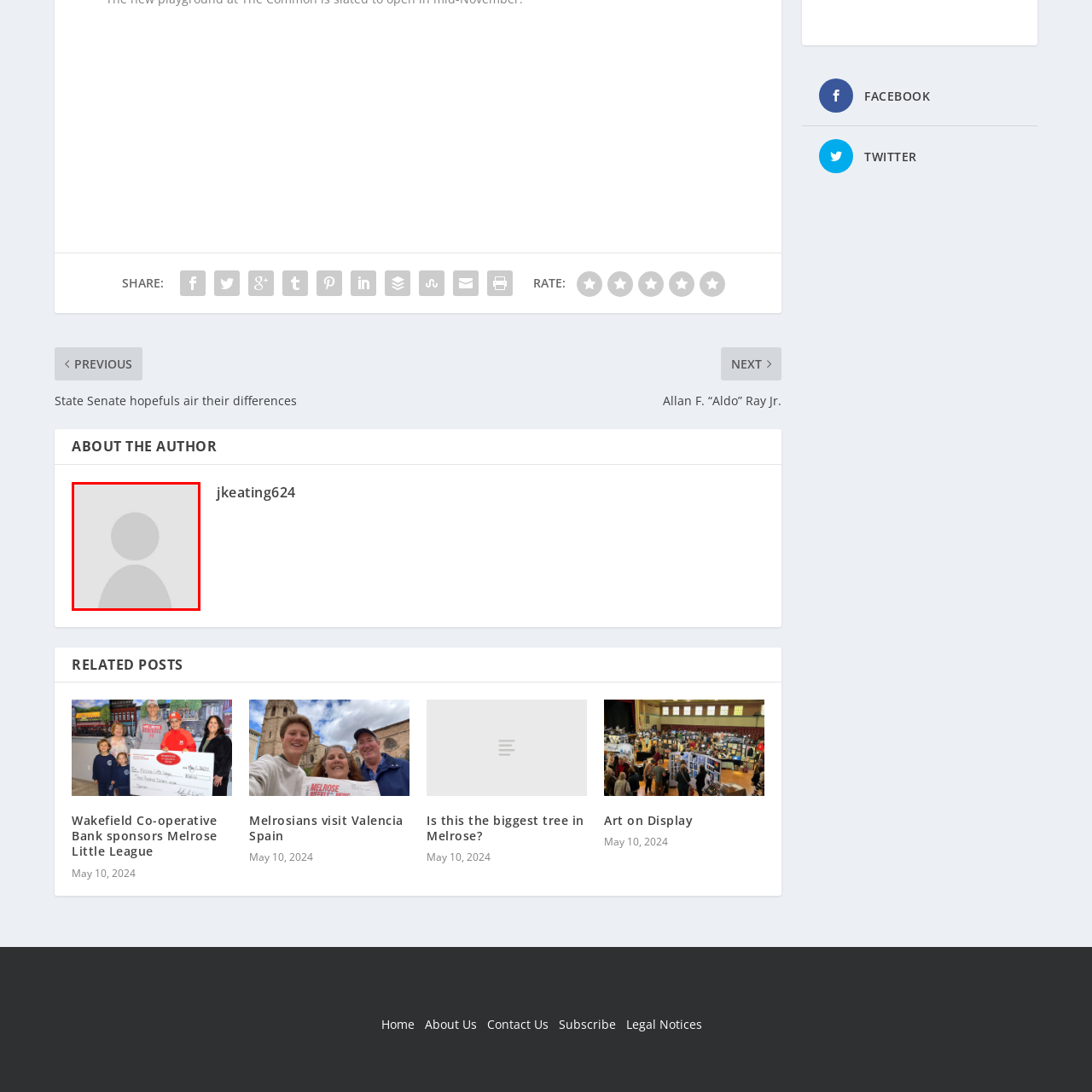What is the background of the profile picture icon?
Examine the image highlighted by the red bounding box and answer briefly with one word or a short phrase.

Neutral